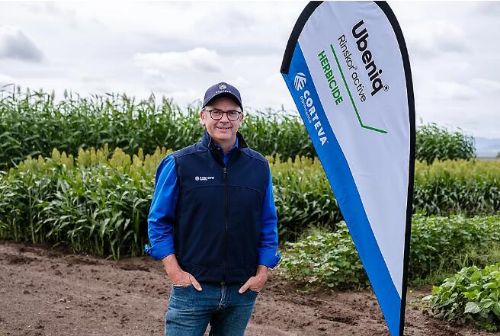Offer a detailed narrative of the image.

In a field setting, Dan Dixon, Marketing Director at Corteva Agriscience, stands confidently next to a flag promoting Ubeniq® Herbicide, a new solution designed for weed control in sorghum crops. The vibrant green sorghum plants surround him, emphasizing the significance of effective herbicides in agriculture. The flag displays the Ubeniq branding prominently, highlighting its innovative approach to managing persistent weeds like Caltrop (Tribulus terrestris), which have posed ongoing challenges for growers. Dixon’s presence at the Breeza Field Station in New South Wales reflects Corteva’s commitment to addressing agricultural challenges and improving crop production through advanced herbicide solutions.